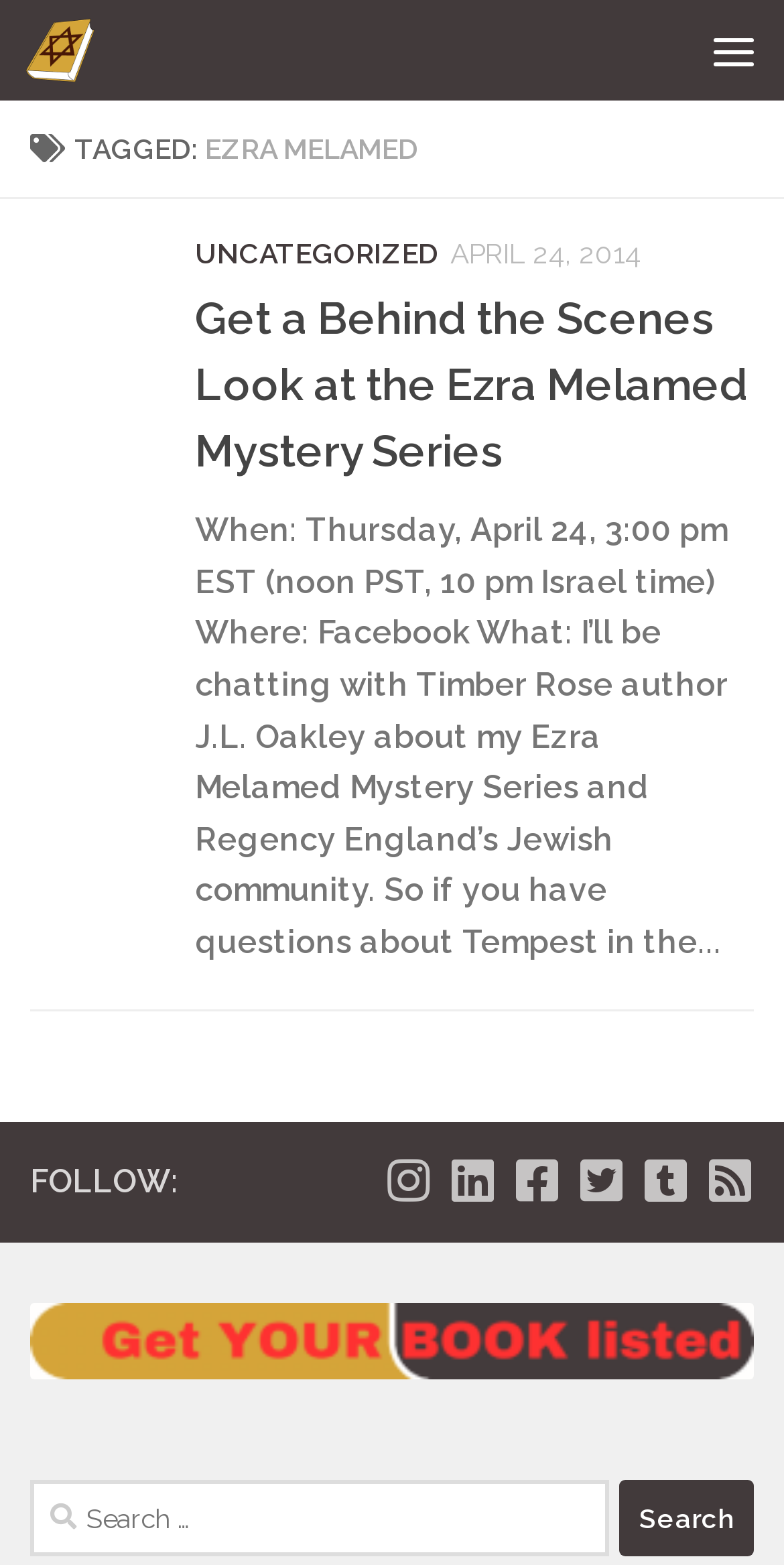Use one word or a short phrase to answer the question provided: 
What is the purpose of the 'Get your book listed here' link?

To list a book